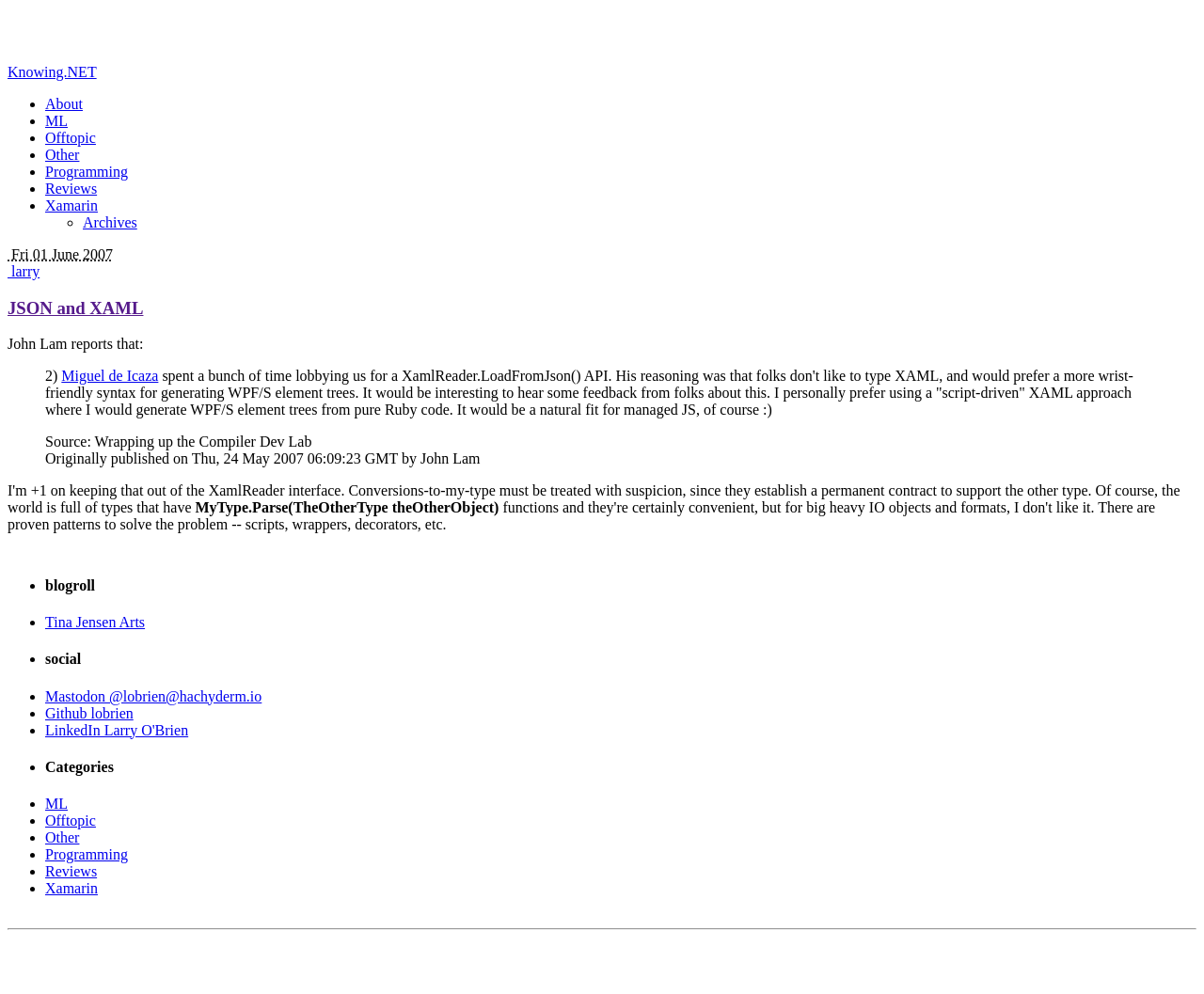Given the description of a UI element: "Github lobrien", identify the bounding box coordinates of the matching element in the webpage screenshot.

[0.038, 0.709, 0.111, 0.725]